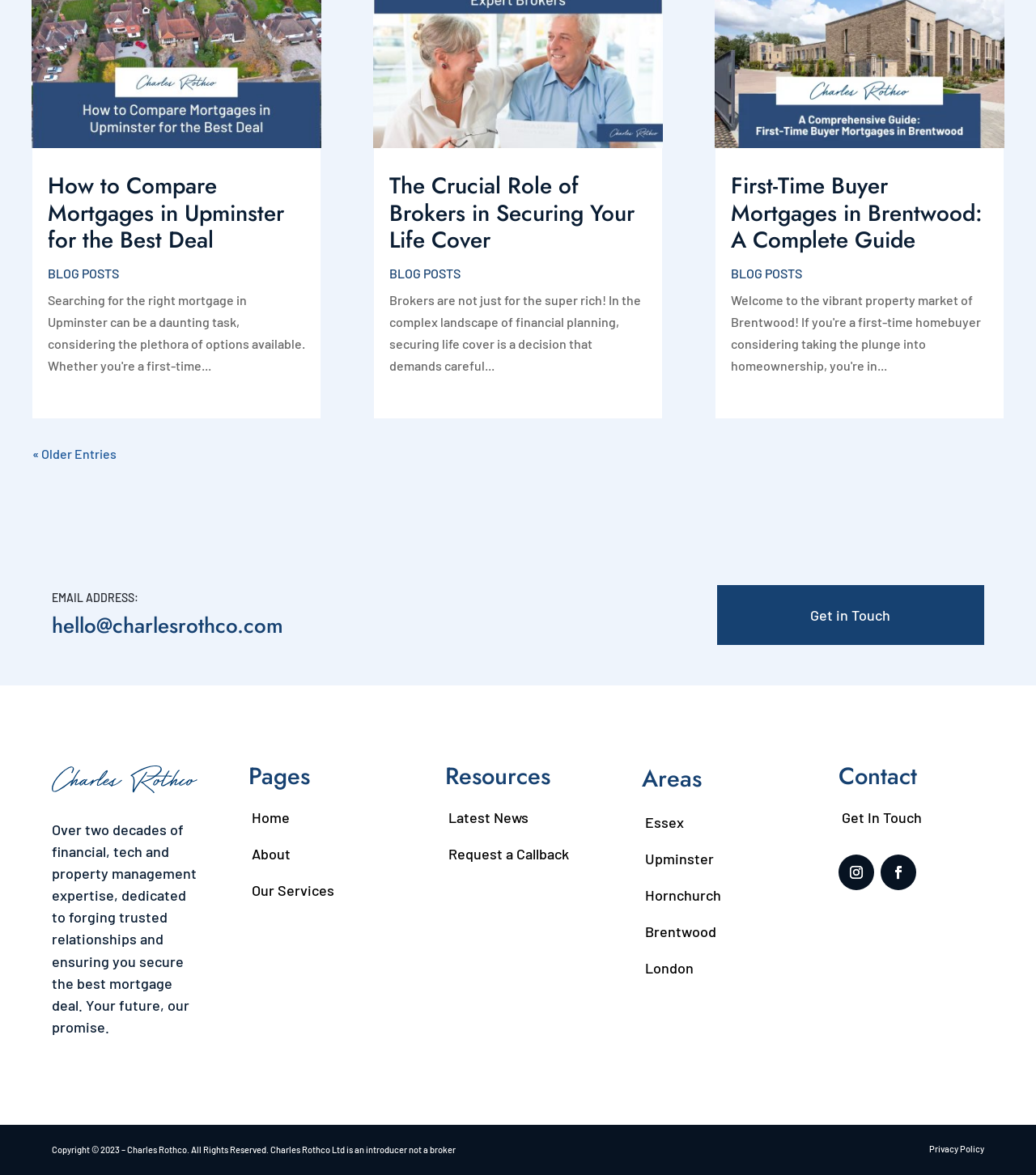Specify the bounding box coordinates of the area that needs to be clicked to achieve the following instruction: "Learn more about first-time buyer mortgages in Brentwood".

[0.705, 0.144, 0.948, 0.218]